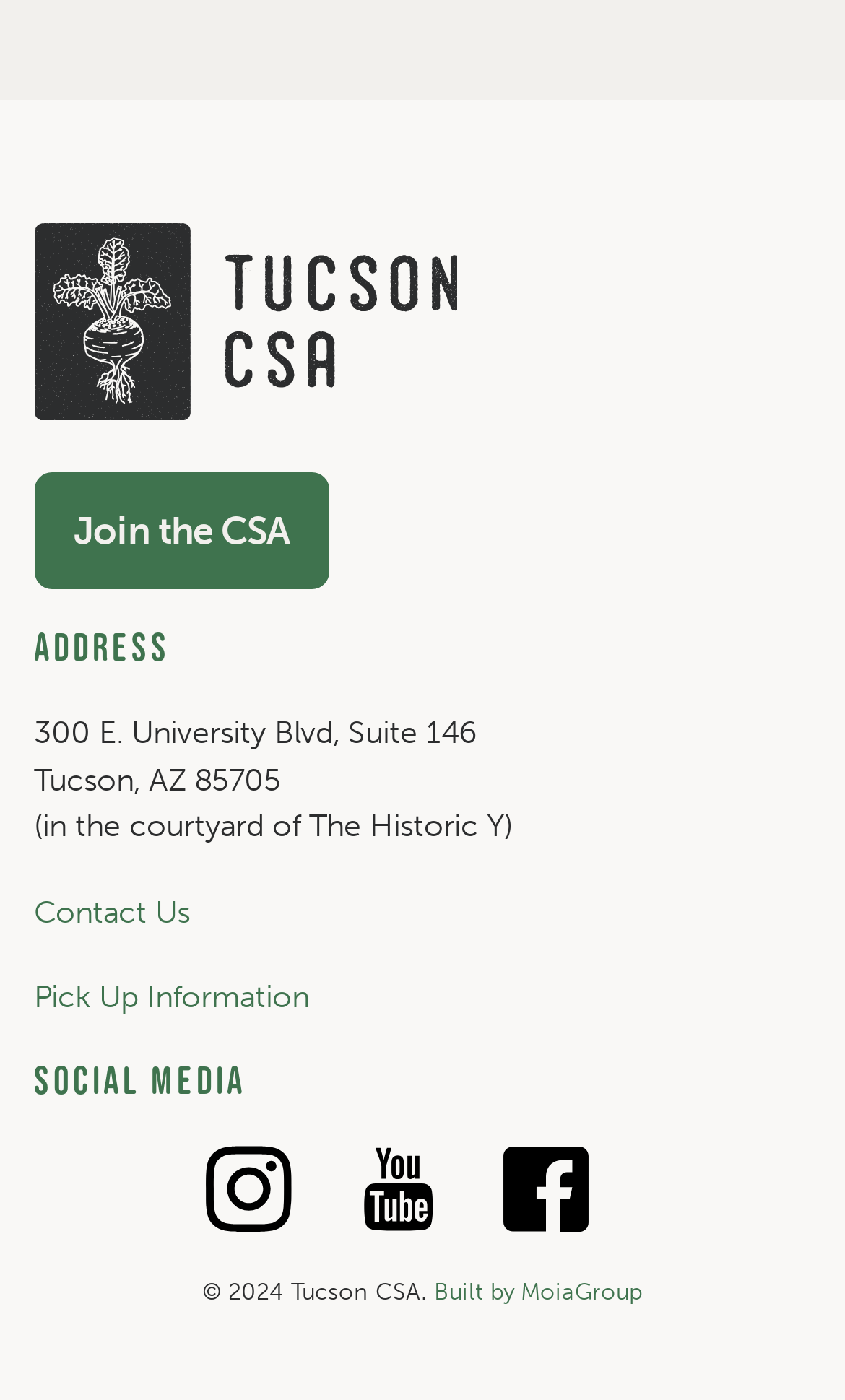Determine the bounding box coordinates for the area that should be clicked to carry out the following instruction: "Click on Tucson CSA Home".

[0.04, 0.279, 0.542, 0.307]